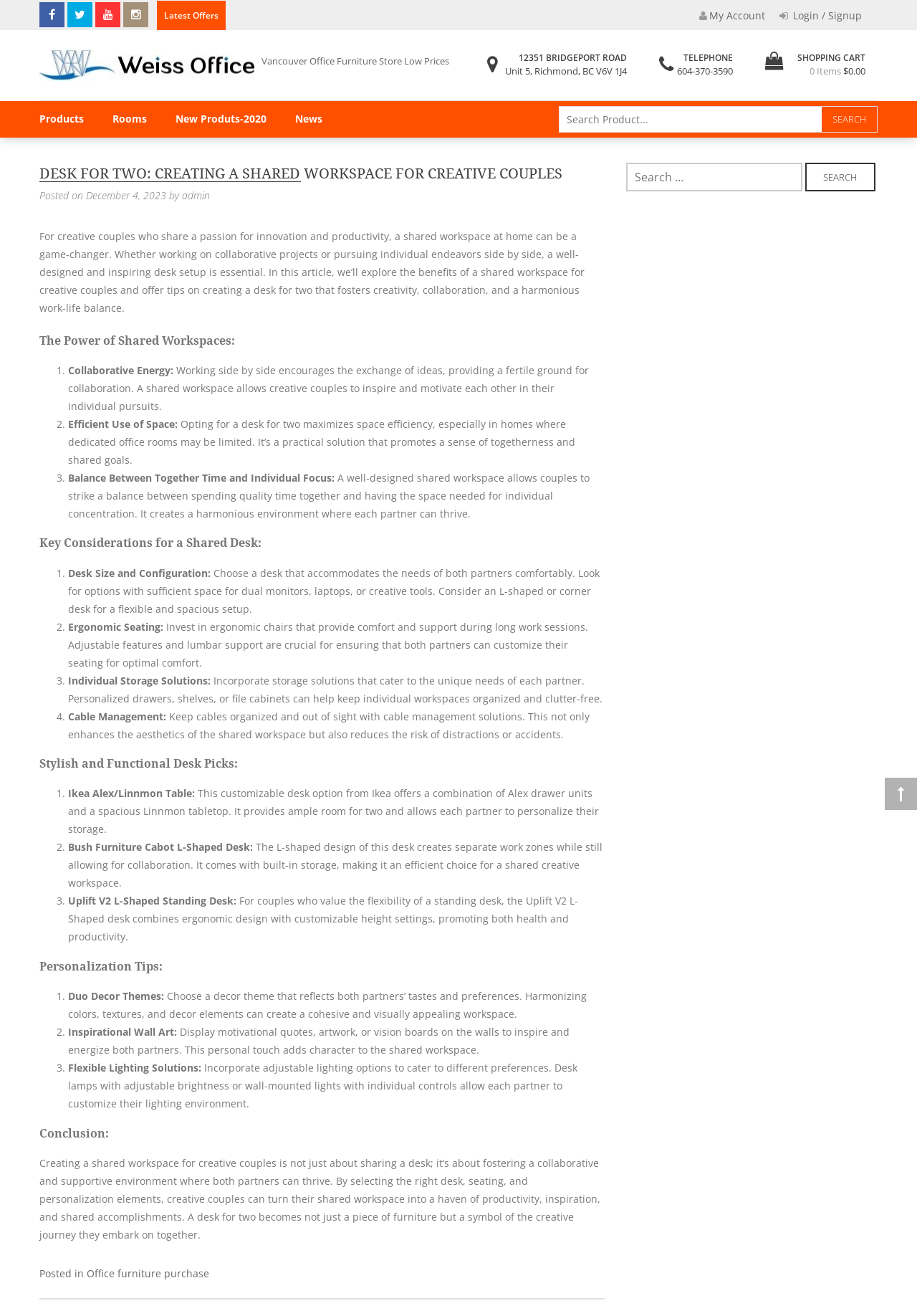Please determine the bounding box of the UI element that matches this description: New Produts-2020. The coordinates should be given as (top-left x, top-left y, bottom-right x, bottom-right y), with all values between 0 and 1.

[0.176, 0.077, 0.306, 0.104]